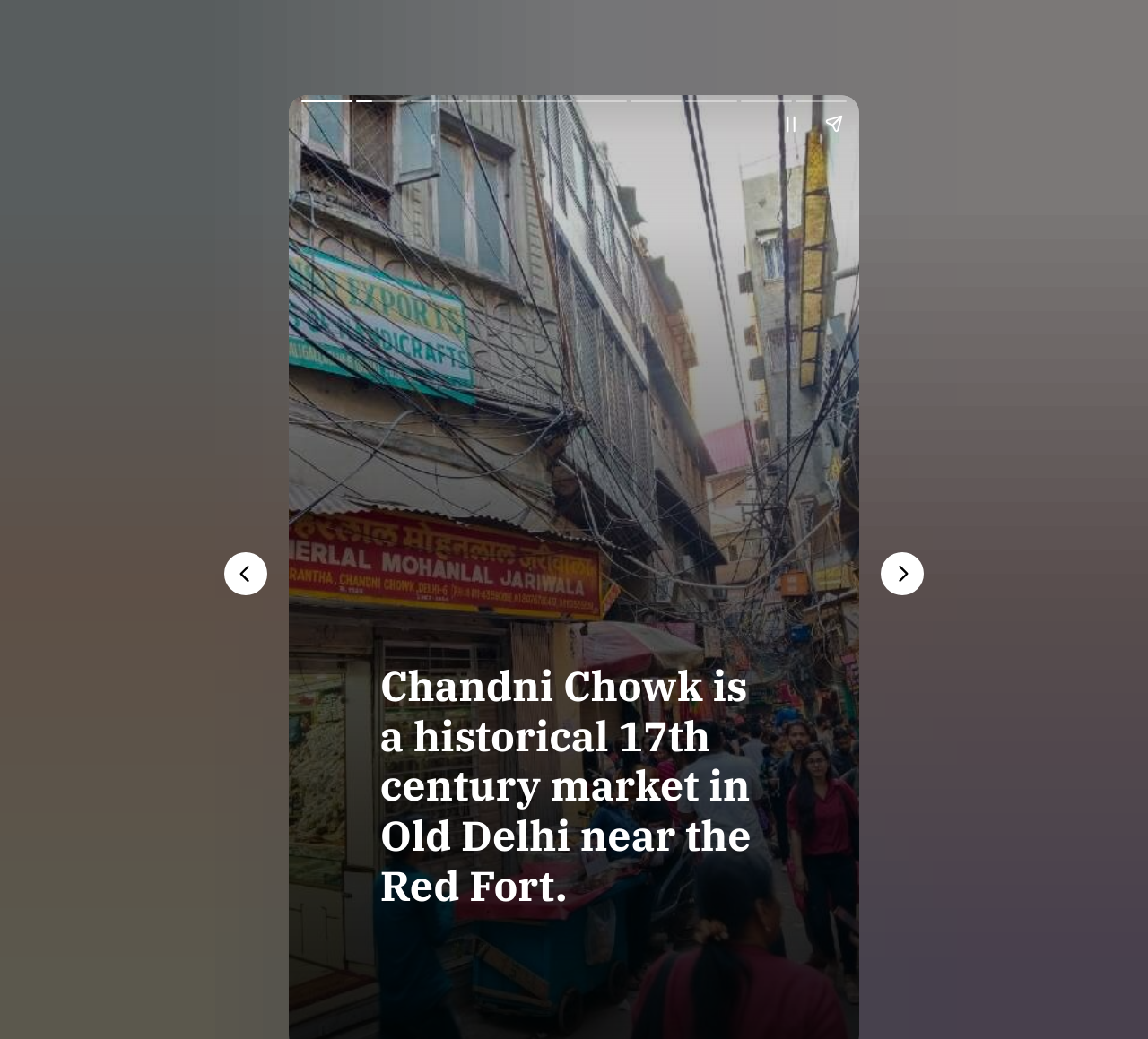What century is Chandni Chowk market from?
Examine the screenshot and reply with a single word or phrase.

17th century